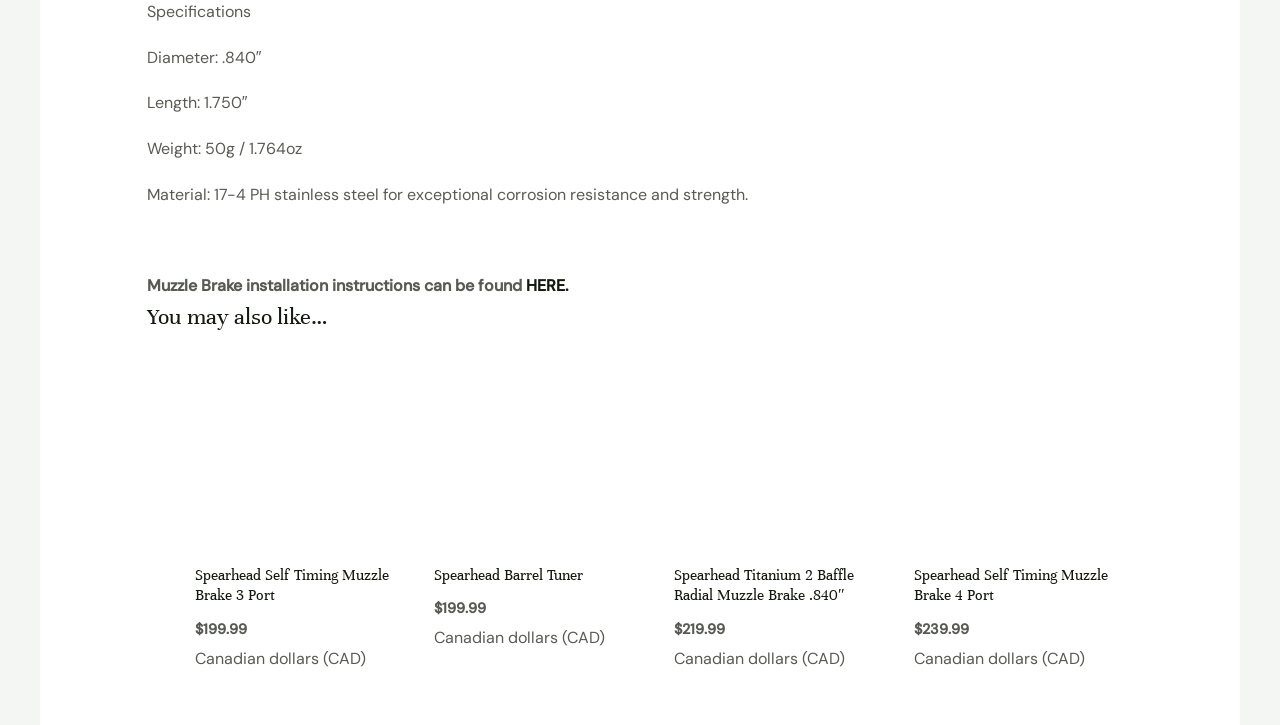What is the material of the product?
Give a detailed and exhaustive answer to the question.

The material of the product is specified in the 'Specifications' section, which is located at the top of the webpage. The text 'Material: 17-4 PH stainless steel for exceptional corrosion resistance and strength.' is displayed in this section.